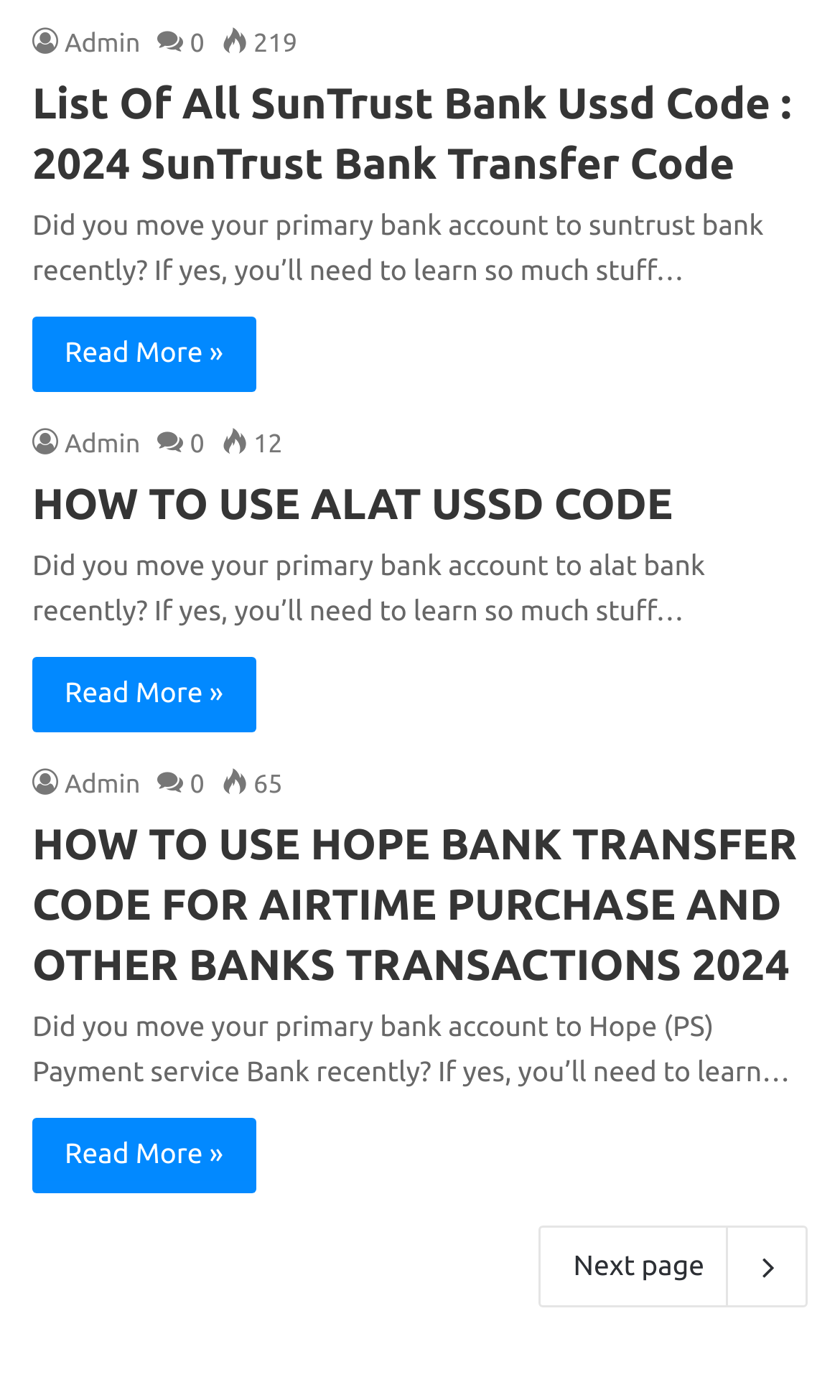What is the name of the bank mentioned in the third heading?
Answer the question with a single word or phrase derived from the image.

Hope Bank